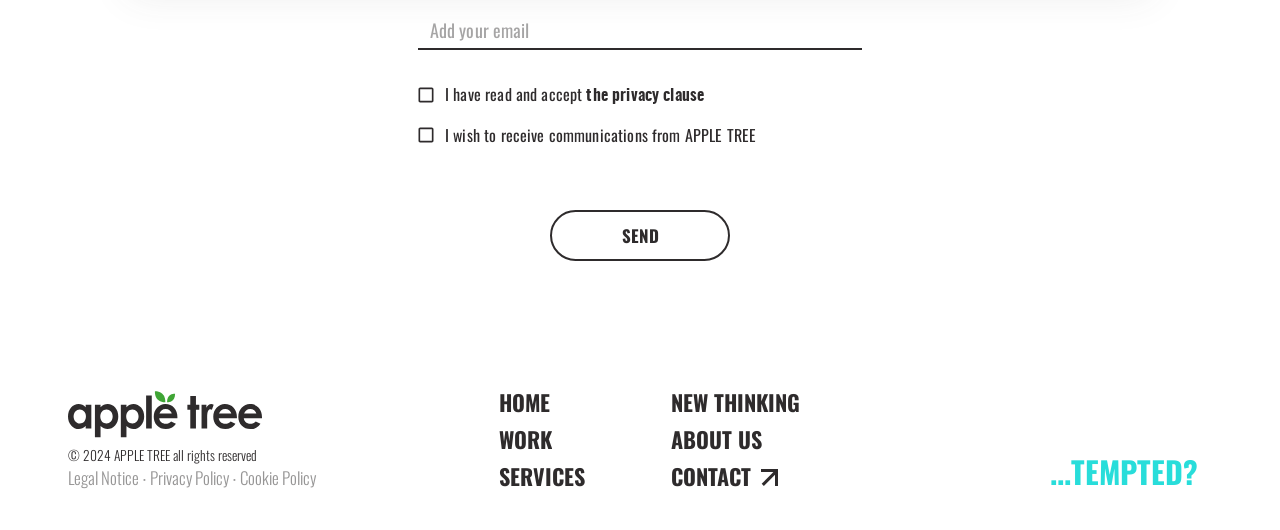Determine the bounding box coordinates of the clickable region to follow the instruction: "Visit the SoundStage! website".

None